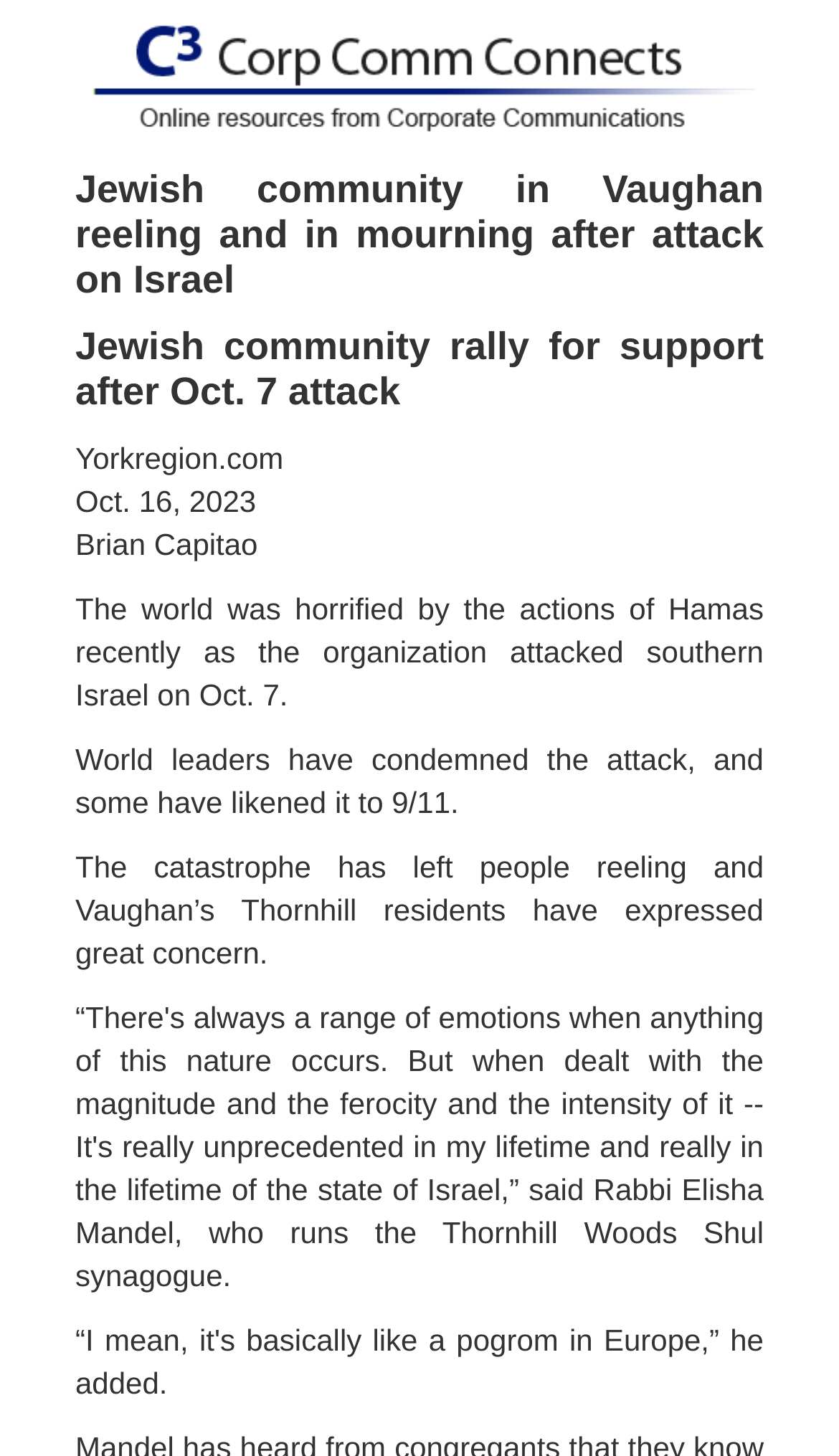What is the source of the article?
Using the image as a reference, give an elaborate response to the question.

The source of the article is mentioned in the text as 'Yorkregion.com', which is located above the publication date and author's name.